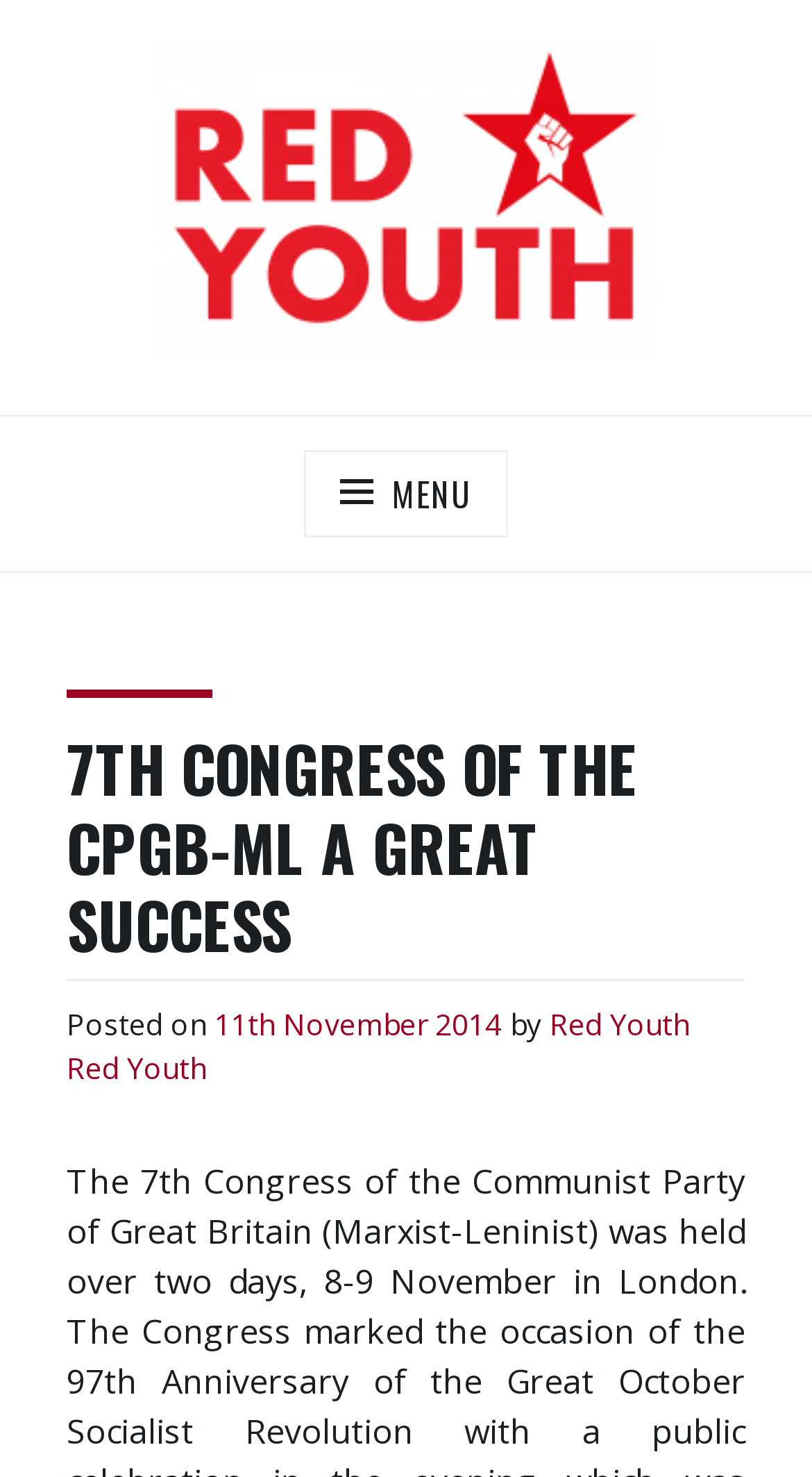Identify the bounding box of the UI element described as follows: "Red Youth". Provide the coordinates as four float numbers in the range of 0 to 1 [left, top, right, bottom].

[0.082, 0.709, 0.254, 0.739]